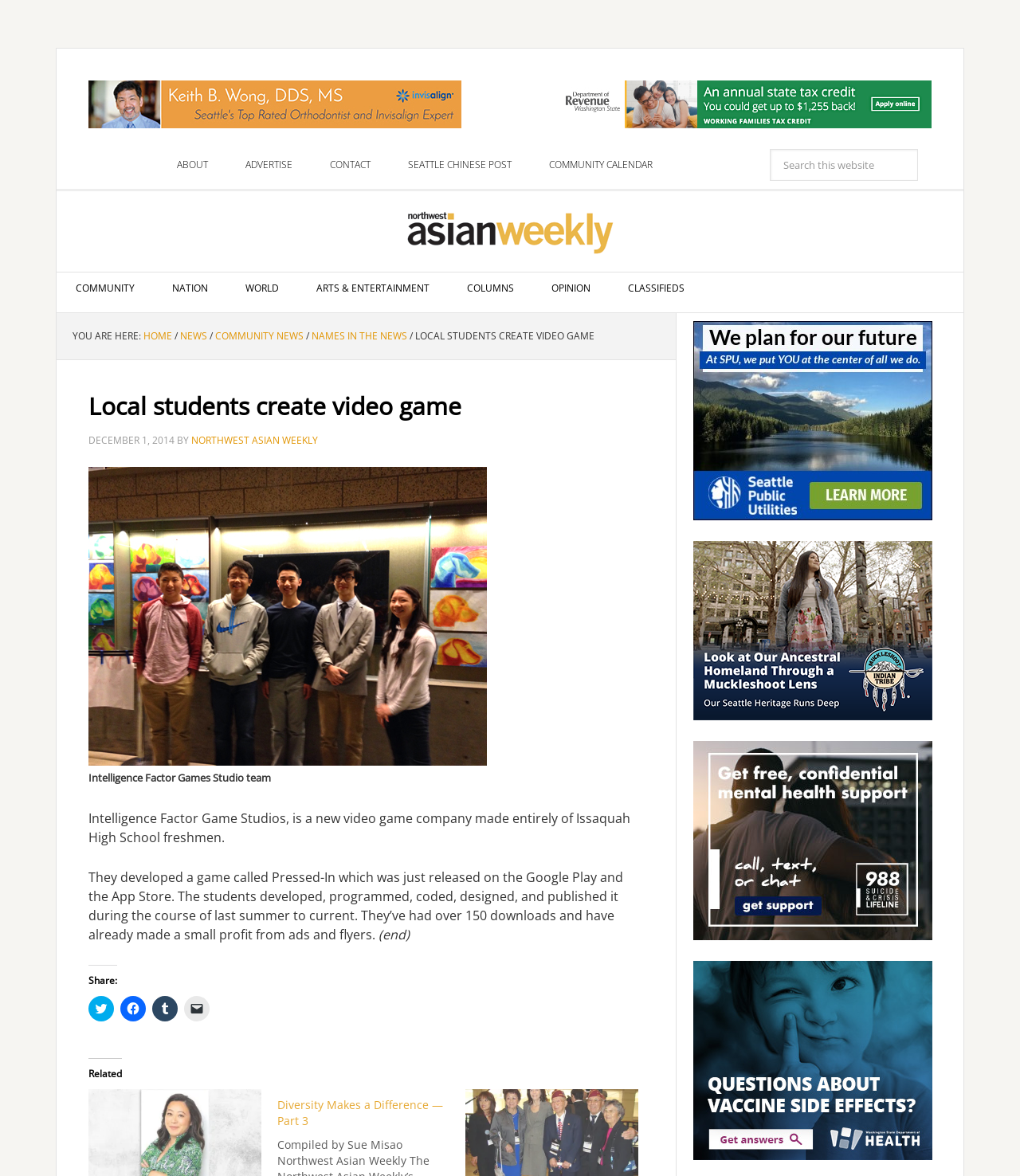What is the name of the high school that the students attend?
Use the image to give a comprehensive and detailed response to the question.

The answer can be found in the article content, where it is mentioned that 'Intelligence Factor Game Studios, is a new video game company made entirely of Issaquah High School freshmen.'